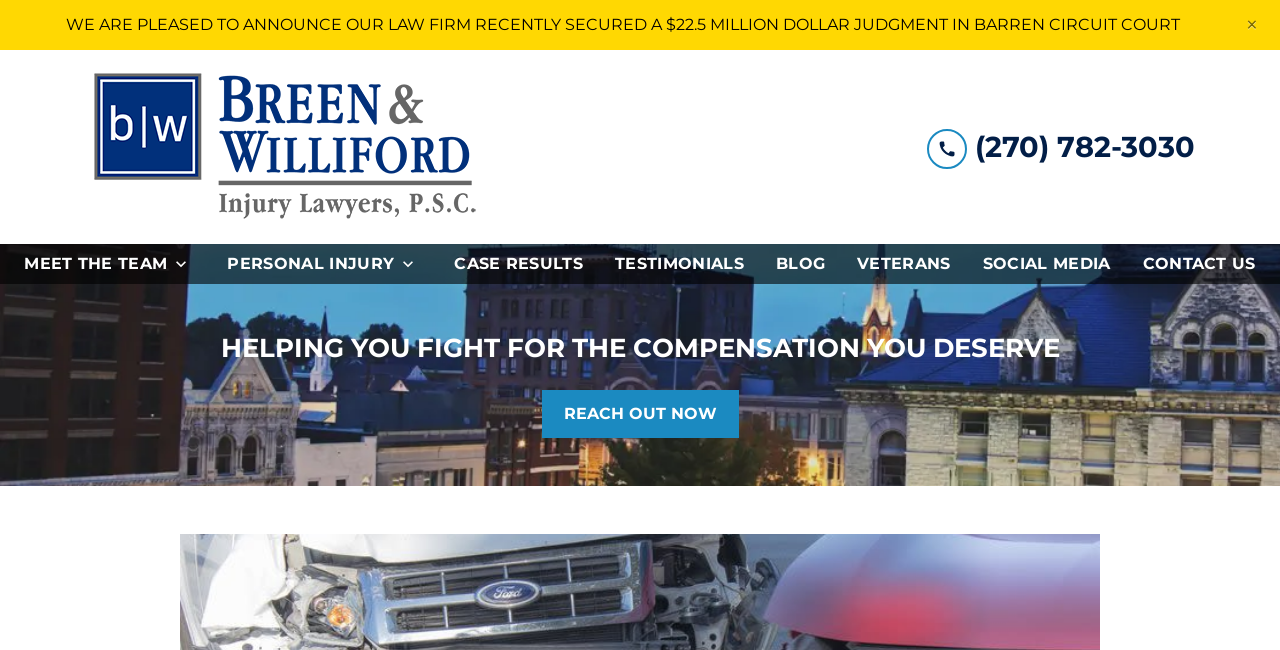Could you determine the bounding box coordinates of the clickable element to complete the instruction: "Meet the team"? Provide the coordinates as four float numbers between 0 and 1, i.e., [left, top, right, bottom].

[0.013, 0.375, 0.131, 0.437]